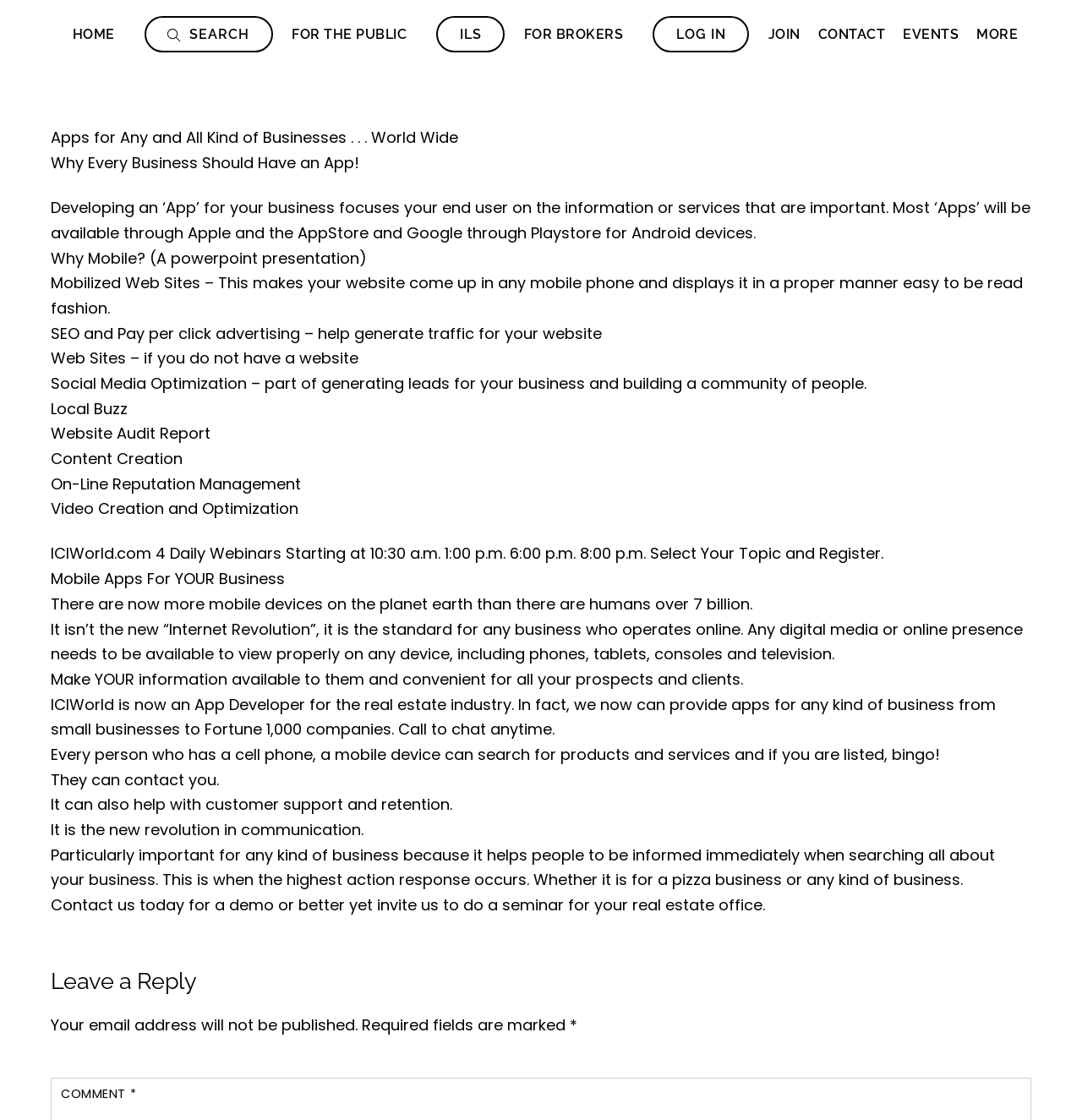How many types of services are mentioned on the website?
Use the screenshot to answer the question with a single word or phrase.

9